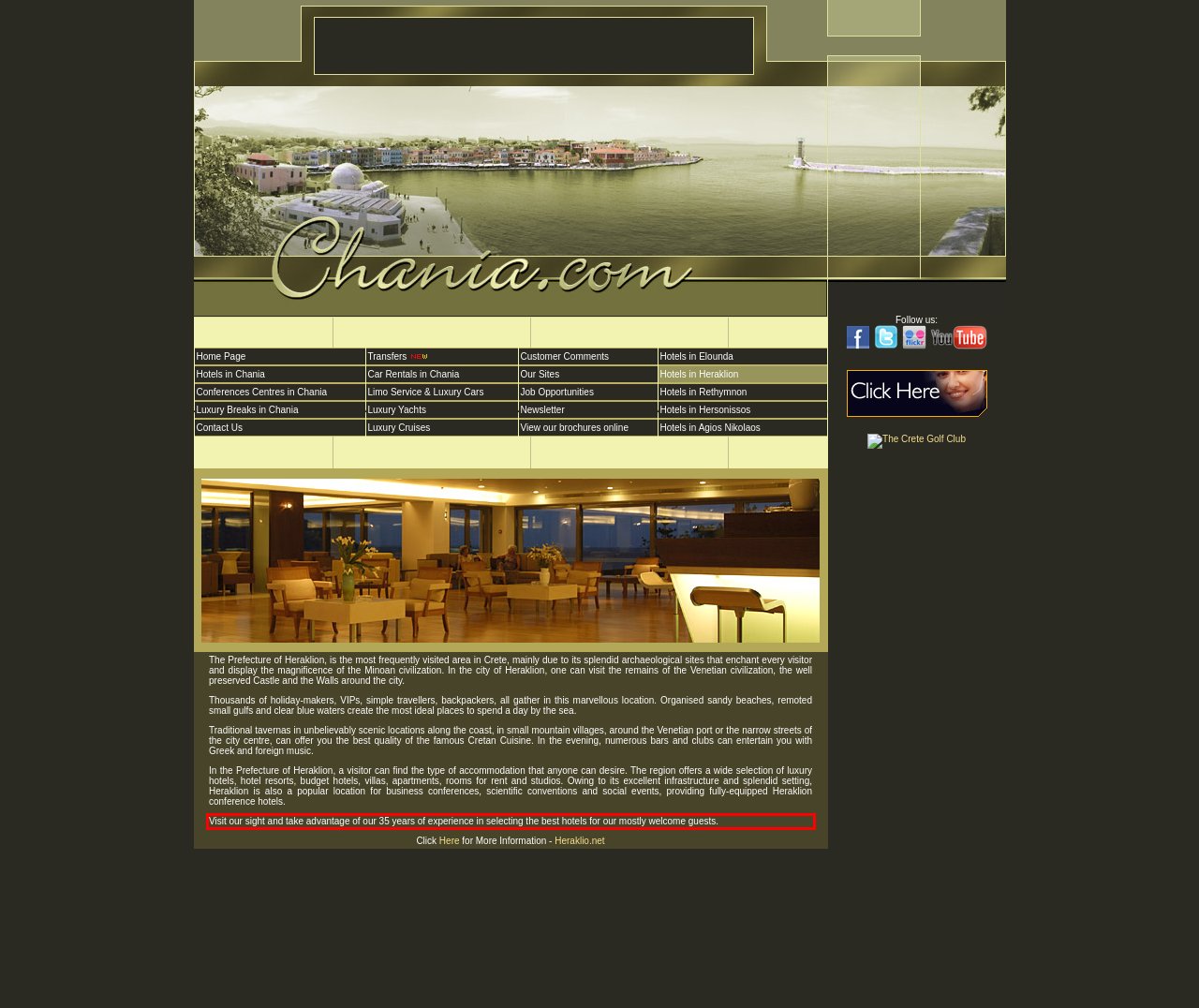You have a screenshot of a webpage with a red bounding box. Identify and extract the text content located inside the red bounding box.

Visit our sight and take advantage of our 35 years of experience in selecting the best hotels for our mostly welcome guests.